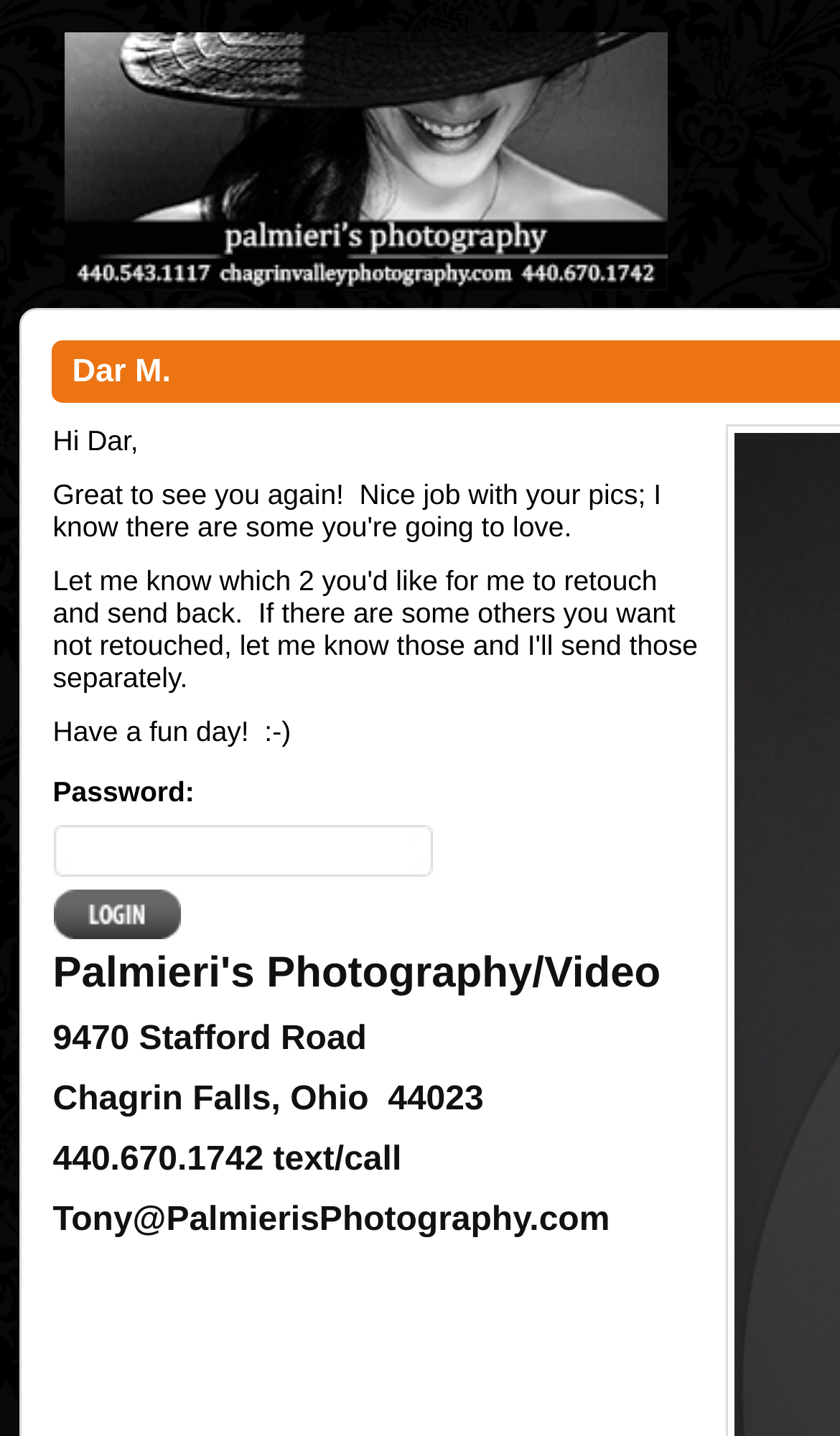What is the greeting message?
Provide a detailed answer to the question, using the image to inform your response.

The greeting message is 'Hi Dar,' which is a static text element located at the top of the webpage, indicating a personalized welcome message.